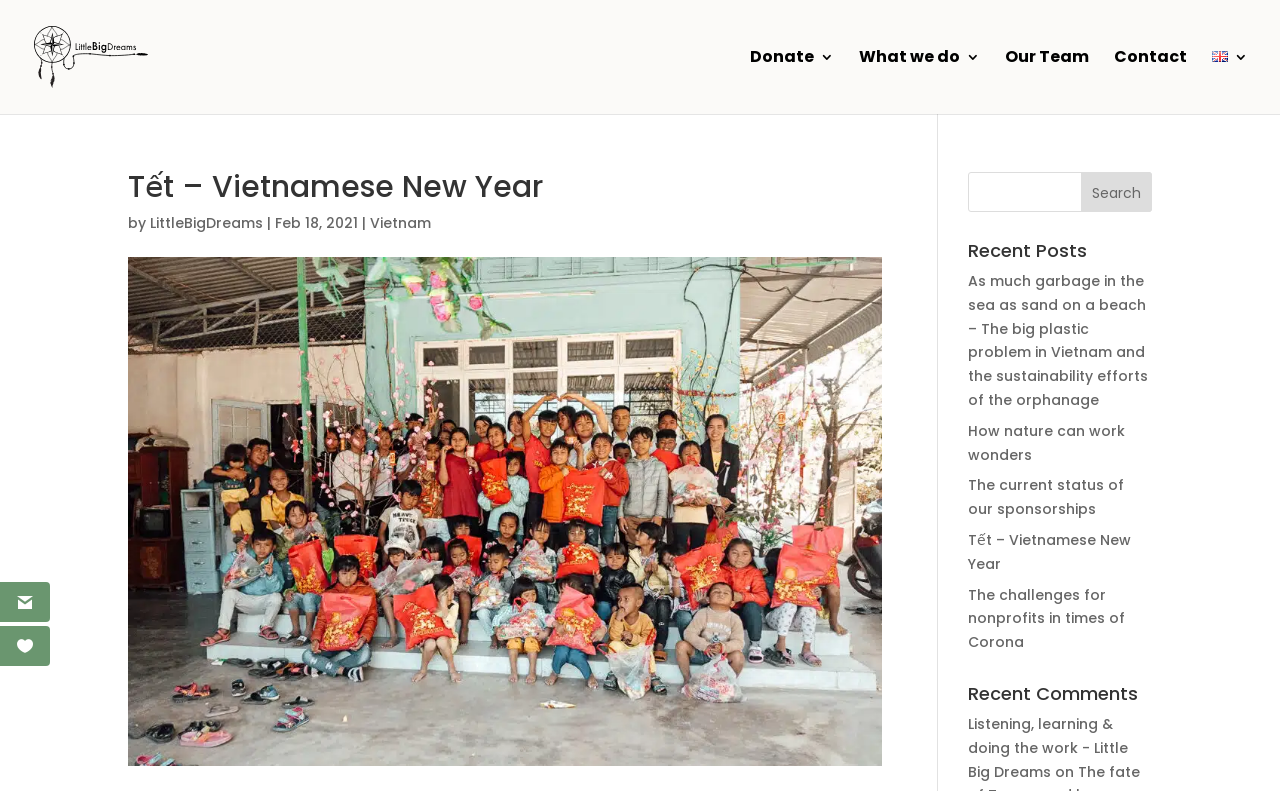Pinpoint the bounding box coordinates of the clickable element needed to complete the instruction: "Switch to English language". The coordinates should be provided as four float numbers between 0 and 1: [left, top, right, bottom].

None